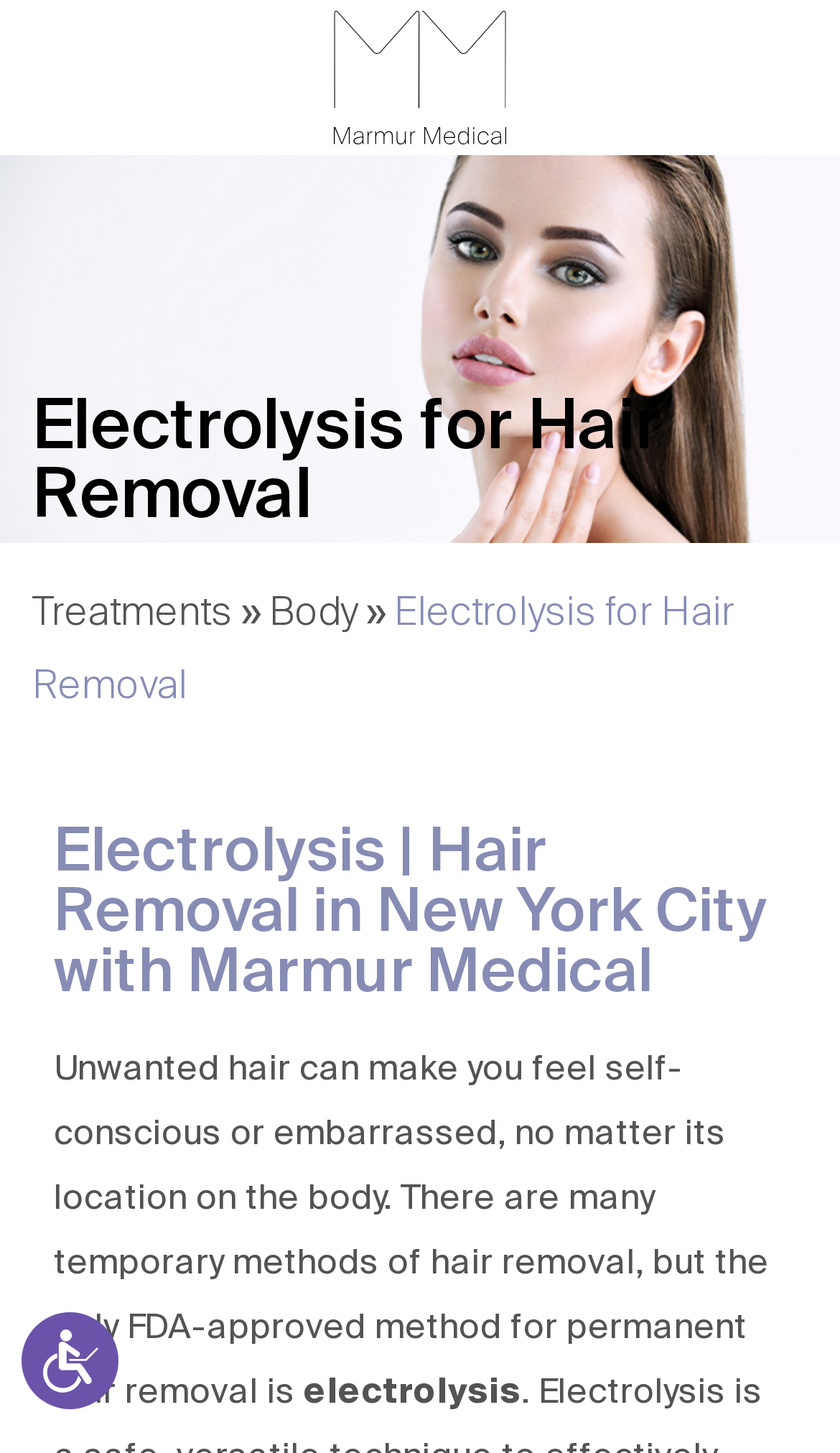How many navigation links are at the top of the webpage?
Provide a detailed and well-explained answer to the question.

I counted the number of links at the top of the webpage, which are 'CALL', 'GALLERY', 'CONTACT', and 'MENU'.